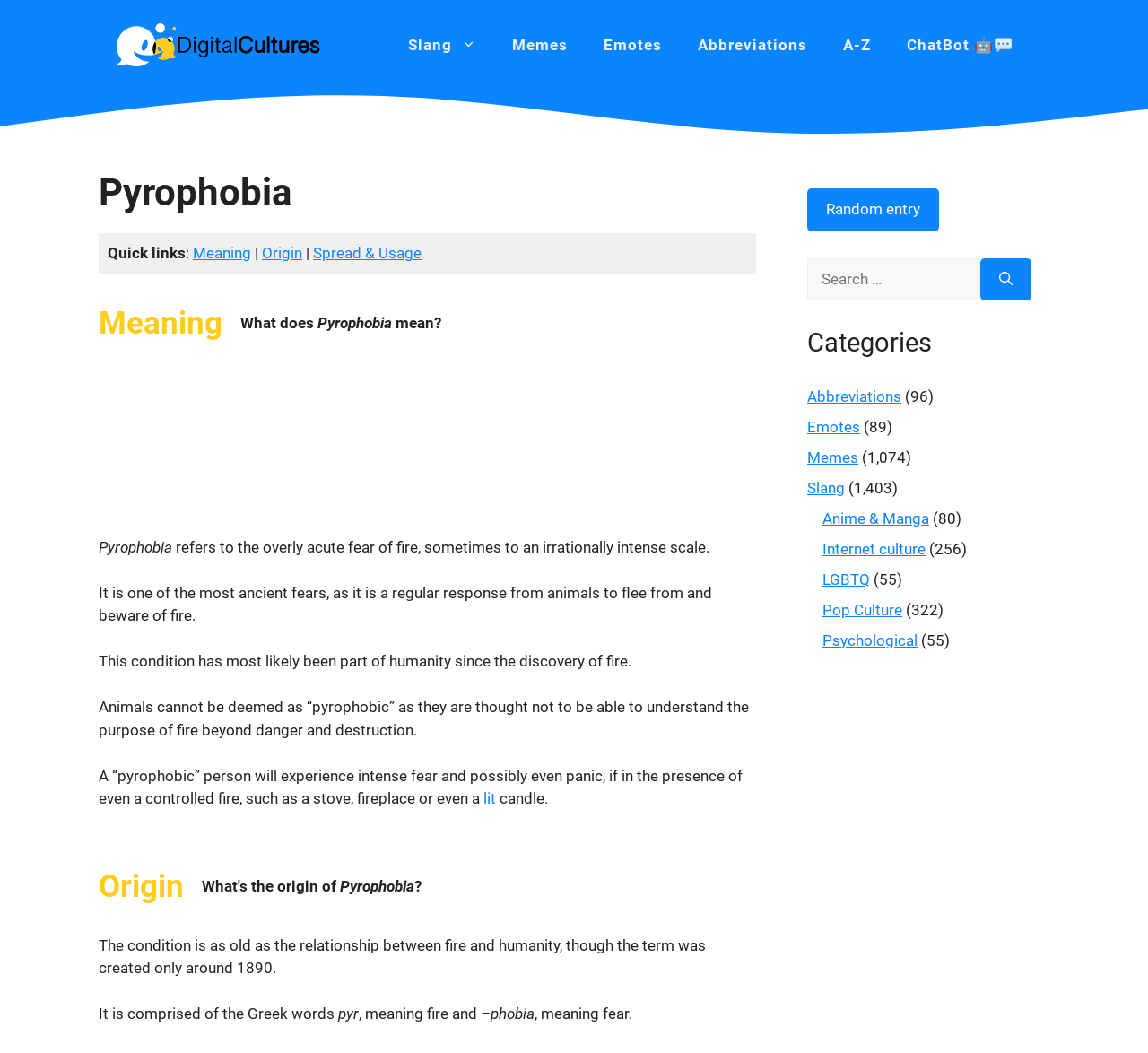Locate the bounding box coordinates of the UI element described by: "ChatBot 🤖💬". Provide the coordinates as four float numbers between 0 and 1, formatted as [left, top, right, bottom].

[0.774, 0.017, 0.898, 0.068]